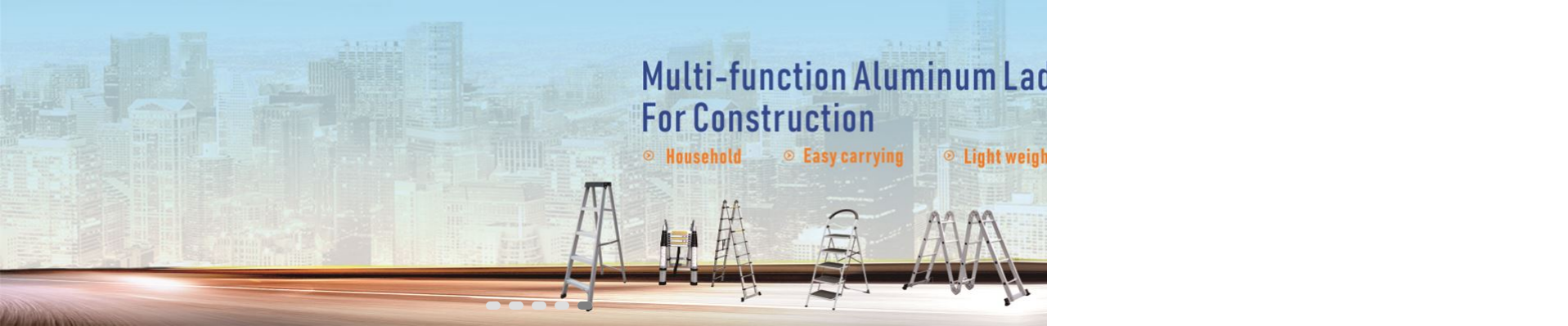Break down the image into a detailed narrative.

The image showcases a stylish display of multi-function aluminum ladders designed for construction use, set against a backdrop of a modern city skyline. Highlighting their versatility, the text emphasizes key features of the ladders: they are suitable for household applications, easy to carry, and lightweight. This visual representation aims to attract potential customers looking for reliable and adaptable ladders for various tasks, reinforcing the product's practicality and contemporary appeal.